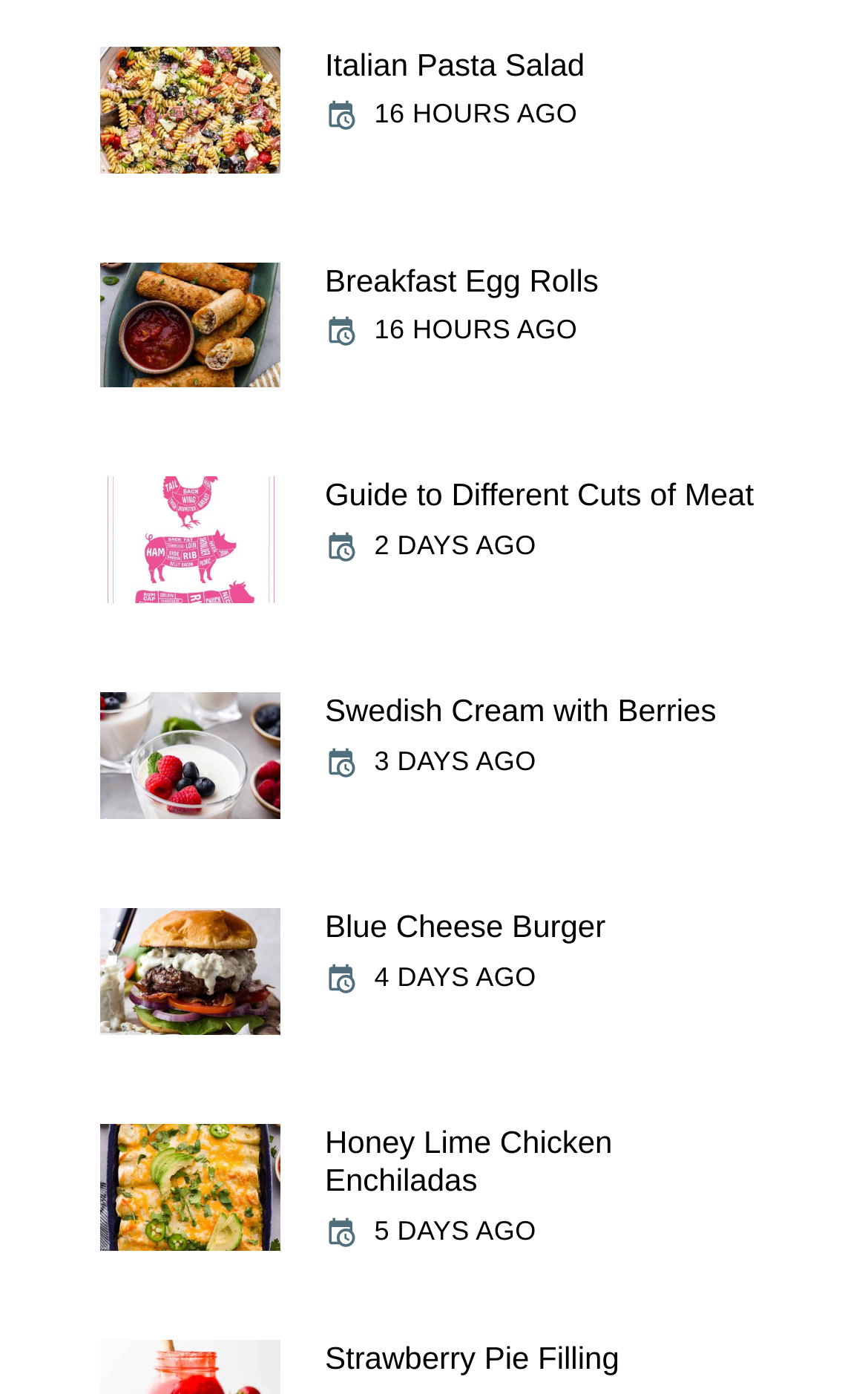How many articles are on the webpage?
Based on the image, give a concise answer in the form of a single word or short phrase.

6